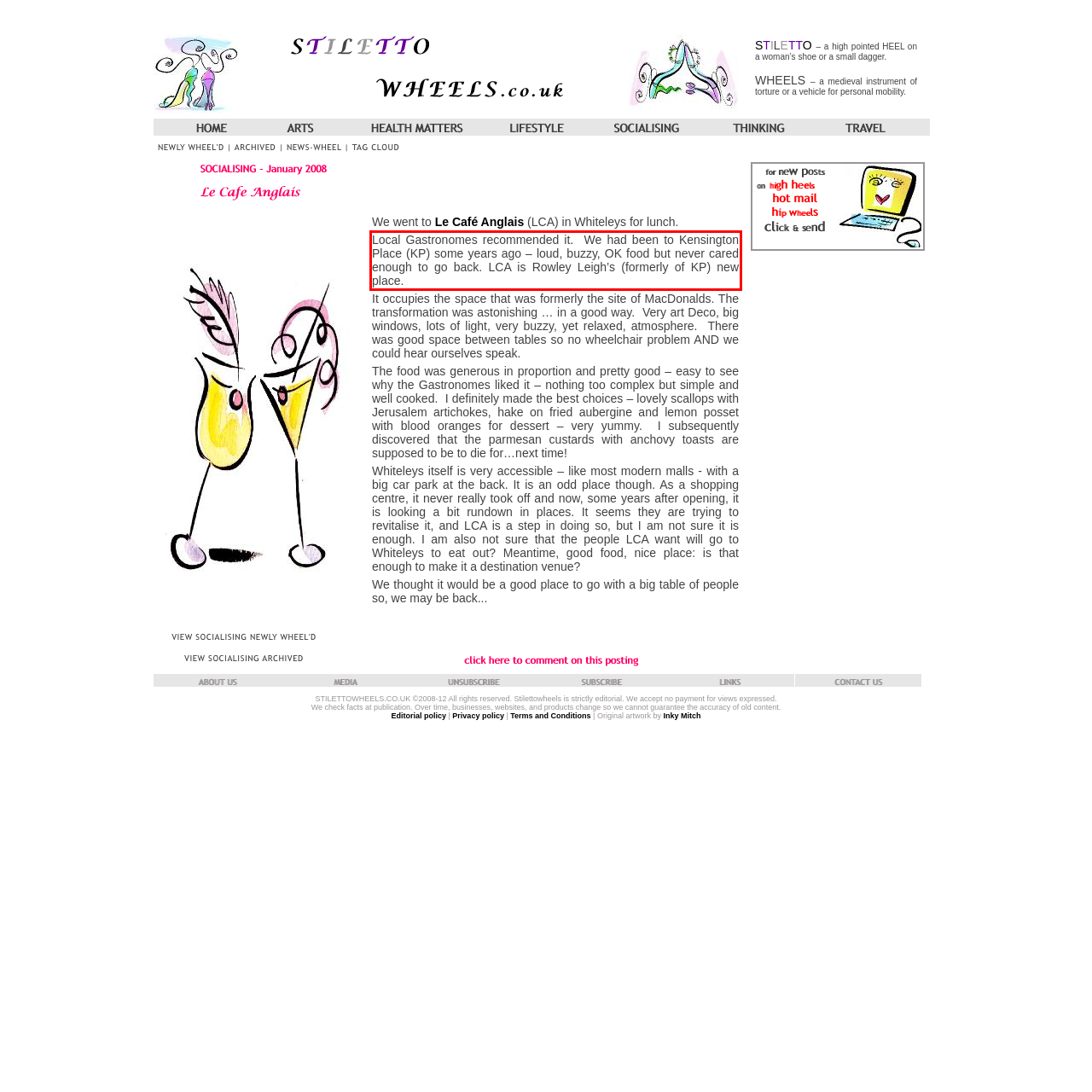Given a webpage screenshot, identify the text inside the red bounding box using OCR and extract it.

Local Gastronomes recommended it. We had been to Kensington Place (KP) some years ago – loud, buzzy, OK food but never cared enough to go back. LCA is Rowley Leigh’s (formerly of KP) new place.